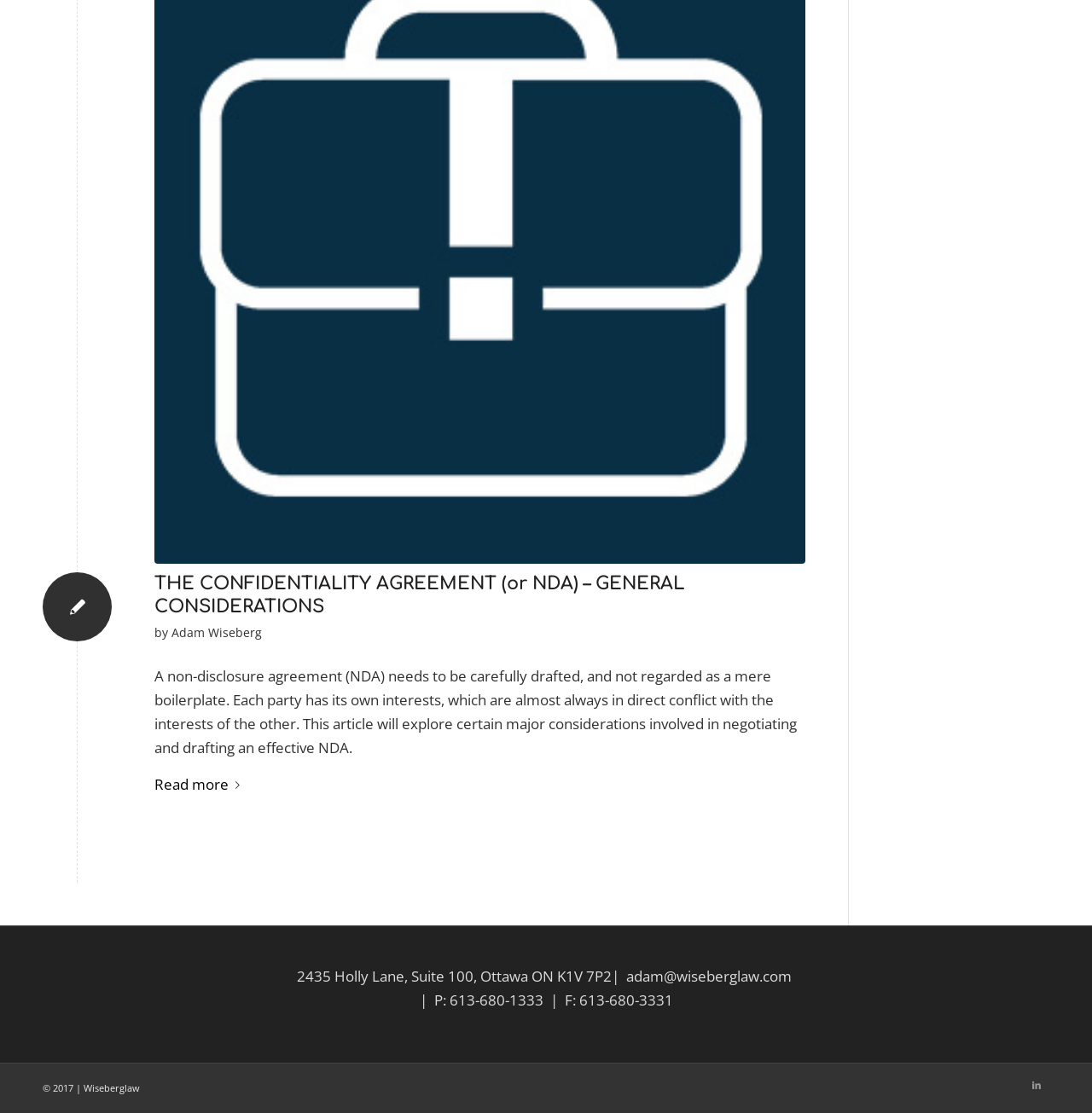What is the topic of the article?
Refer to the screenshot and respond with a concise word or phrase.

Confidentiality Agreement